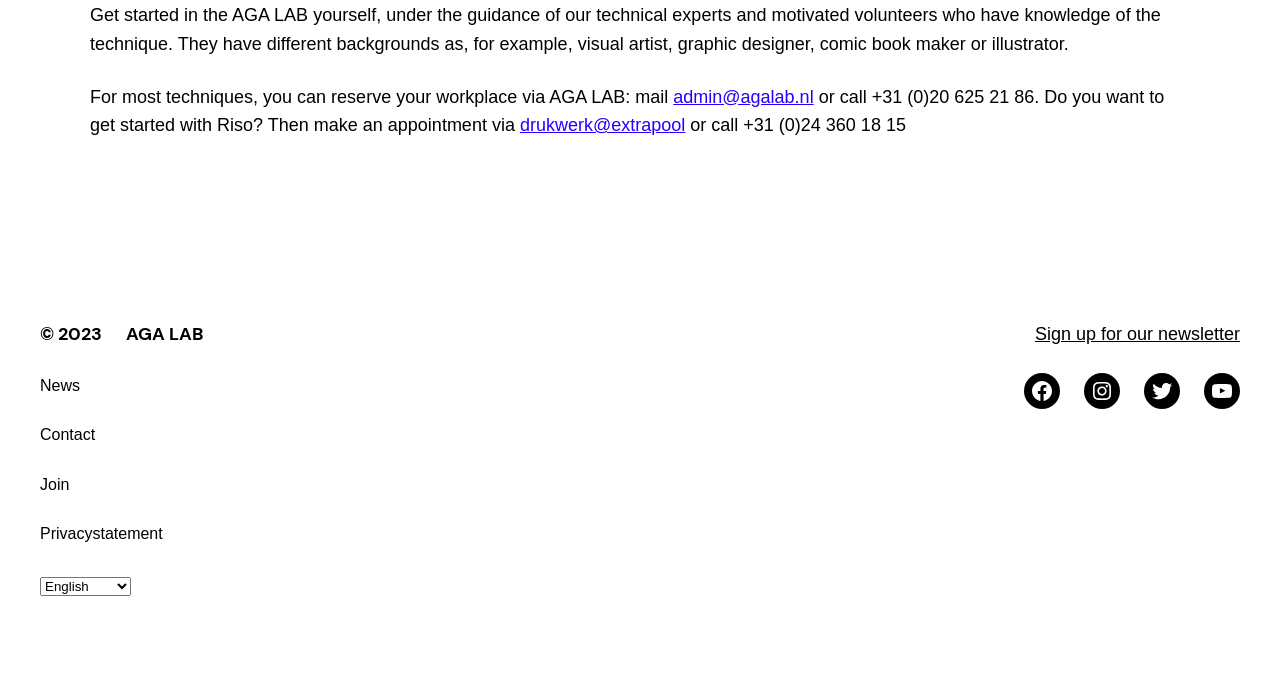Identify the bounding box for the UI element described as: "Facebook". Ensure the coordinates are four float numbers between 0 and 1, formatted as [left, top, right, bottom].

[0.8, 0.542, 0.828, 0.595]